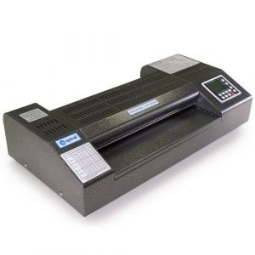Capture every detail in the image and describe it fully.

The image showcases the **Sprinter-Lam 335R6**, a professional-grade pouch laminating machine designed for high-quality lamination needs. Featuring a sleek, modern design with a durable exterior, this machine is engineered to handle various laminating tasks efficiently. Its user-friendly interface includes a digital control panel, allowing for easy adjustments to temperature and speed settings. Ideal for both small and large projects, the Sprinter-Lam 335R6 ensures that your documents and images are preserved with a professional finish, making it a perfect choice for offices, schools, and print shops.